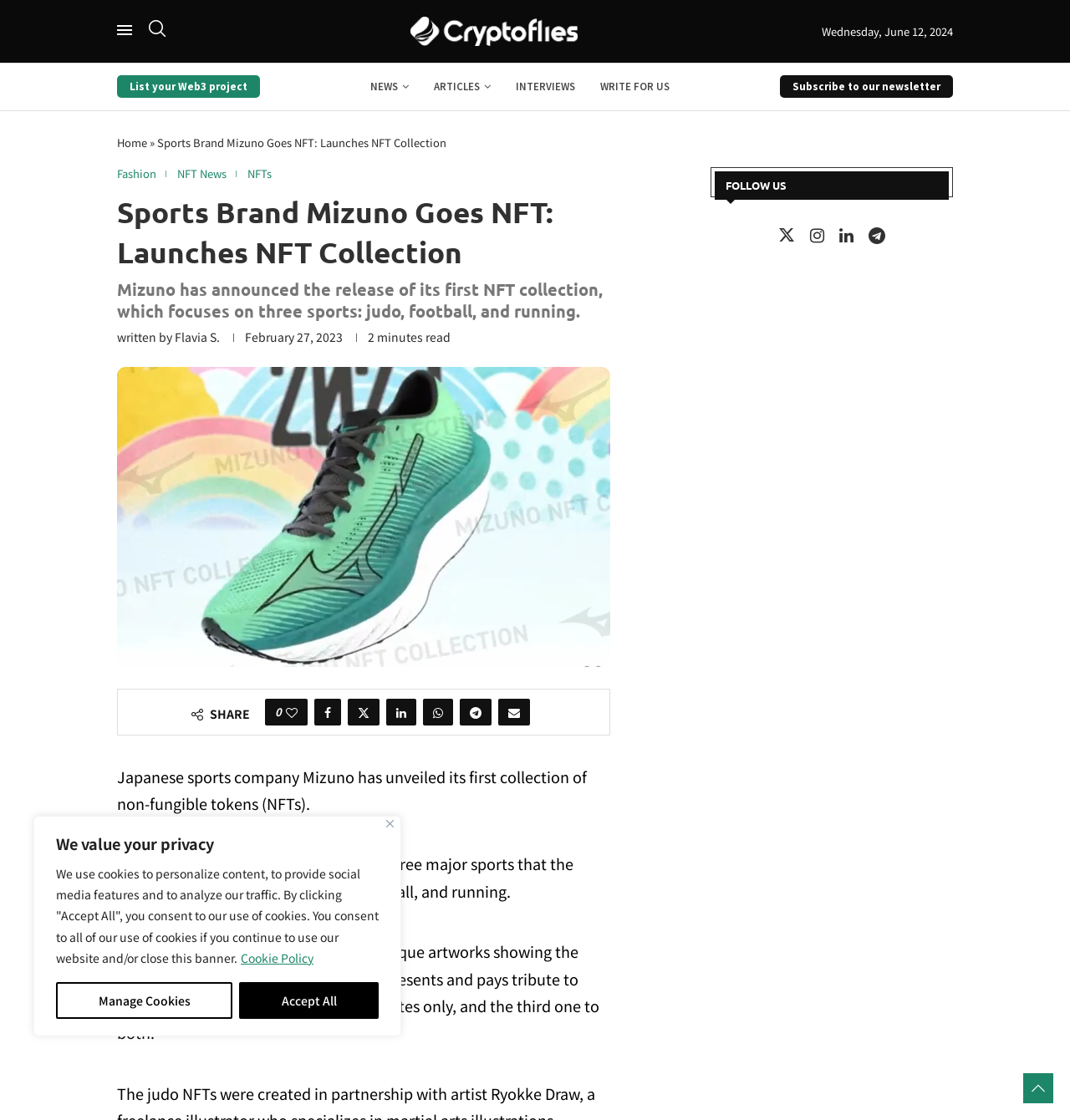Please determine the bounding box coordinates for the element that should be clicked to follow these instructions: "Follow Cryptoflies News on Twitter".

[0.722, 0.202, 0.752, 0.22]